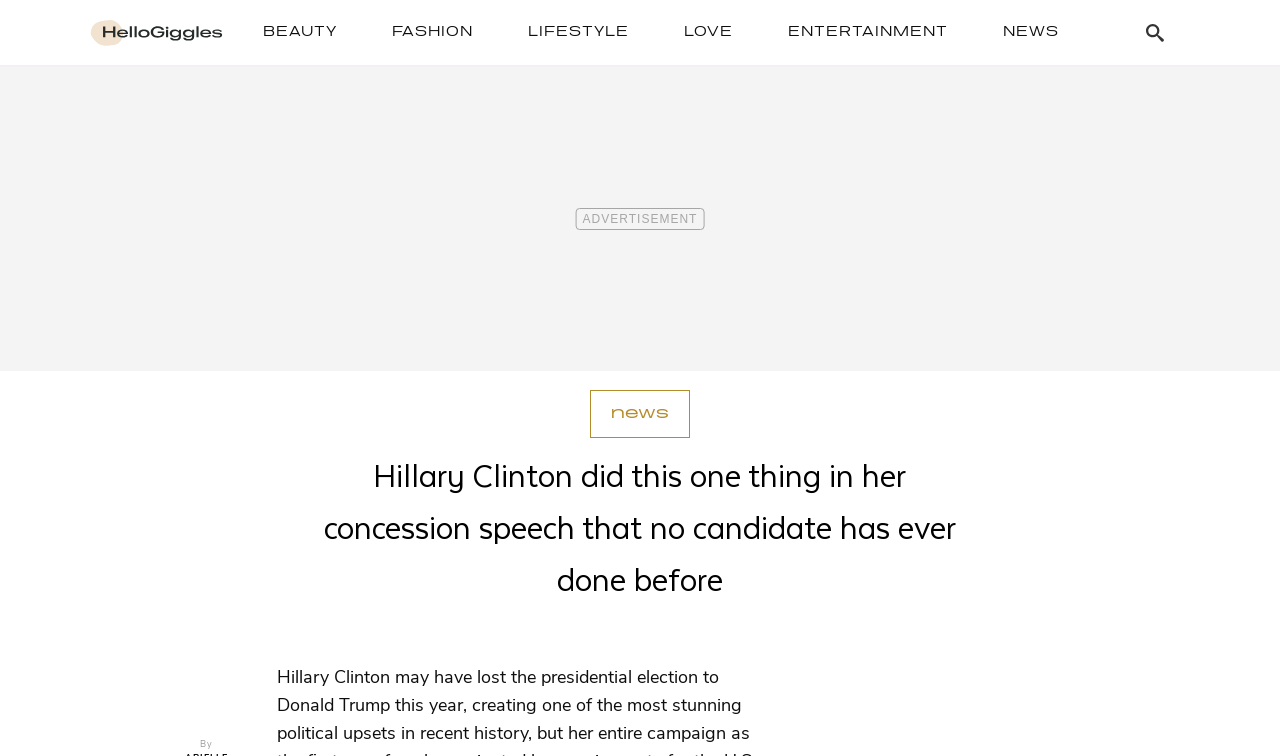Locate the UI element that matches the description Lifestyle in the webpage screenshot. Return the bounding box coordinates in the format (top-left x, top-left y, bottom-right x, bottom-right y), with values ranging from 0 to 1.

[0.401, 0.017, 0.503, 0.069]